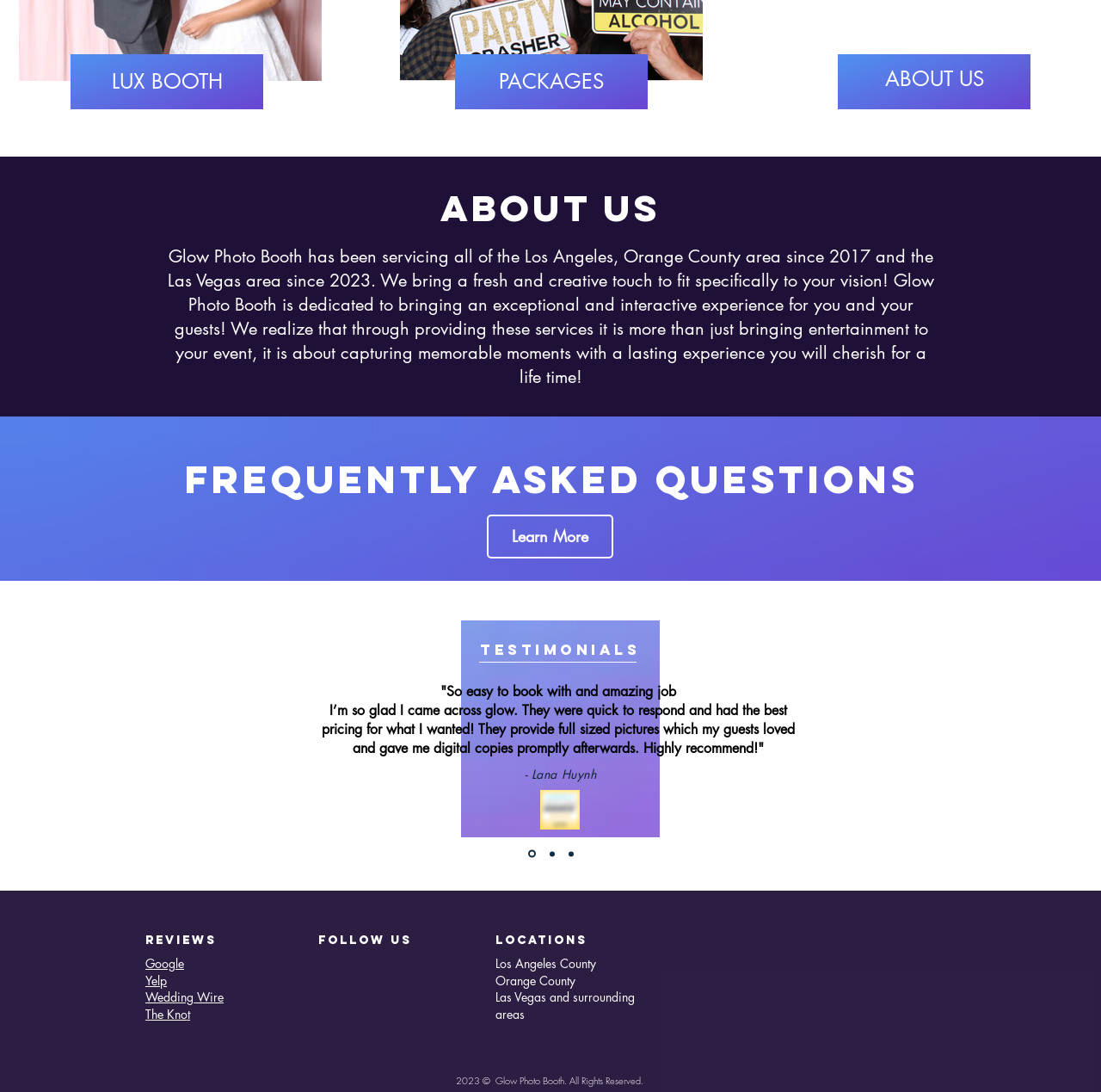Using the given element description, provide the bounding box coordinates (top-left x, top-left y, bottom-right x, bottom-right y) for the corresponding UI element in the screenshot: science

None